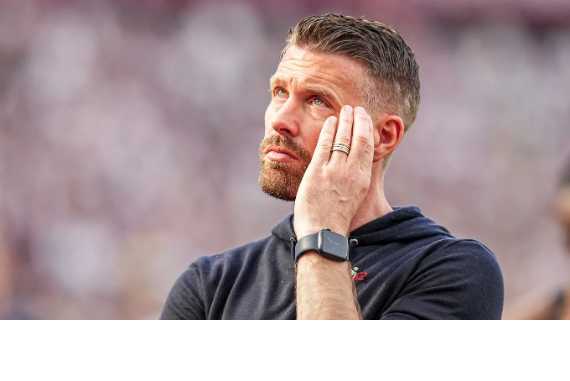Create an elaborate description of the image, covering every aspect.

In a poignant moment captured during a tense match, the image features Rob Edwards, the manager of Luton Town, displaying a mix of disappointment and contemplation. With his hand resting against his face, he gazes upward, reflecting on the challenges faced by his team. The backdrop hints at a stadium filled with spectators, underscoring the emotional weight of the moment as his team grapples with the reality of a recent 3-1 defeat to West Ham. This loss has left their hopes of avoiding relegation hanging by a thread, adding a layer of gravity to Edwards' expression. The scene encapsulates the struggles and heartache inherent in competitive sports, as coaches navigate the highs and lows of their teams’ performances.